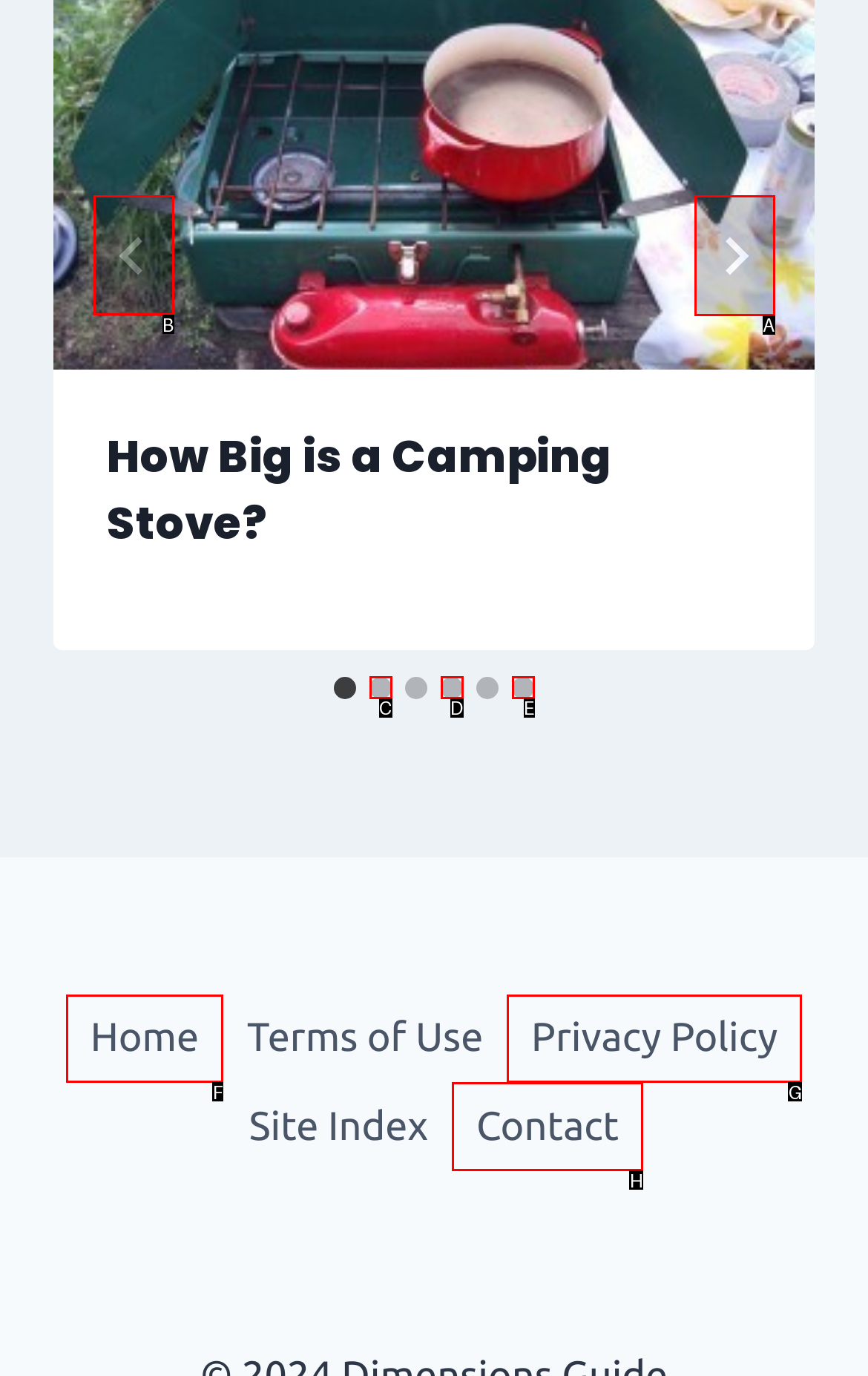Out of the given choices, which letter corresponds to the UI element required to Go to the last slide? Answer with the letter.

B